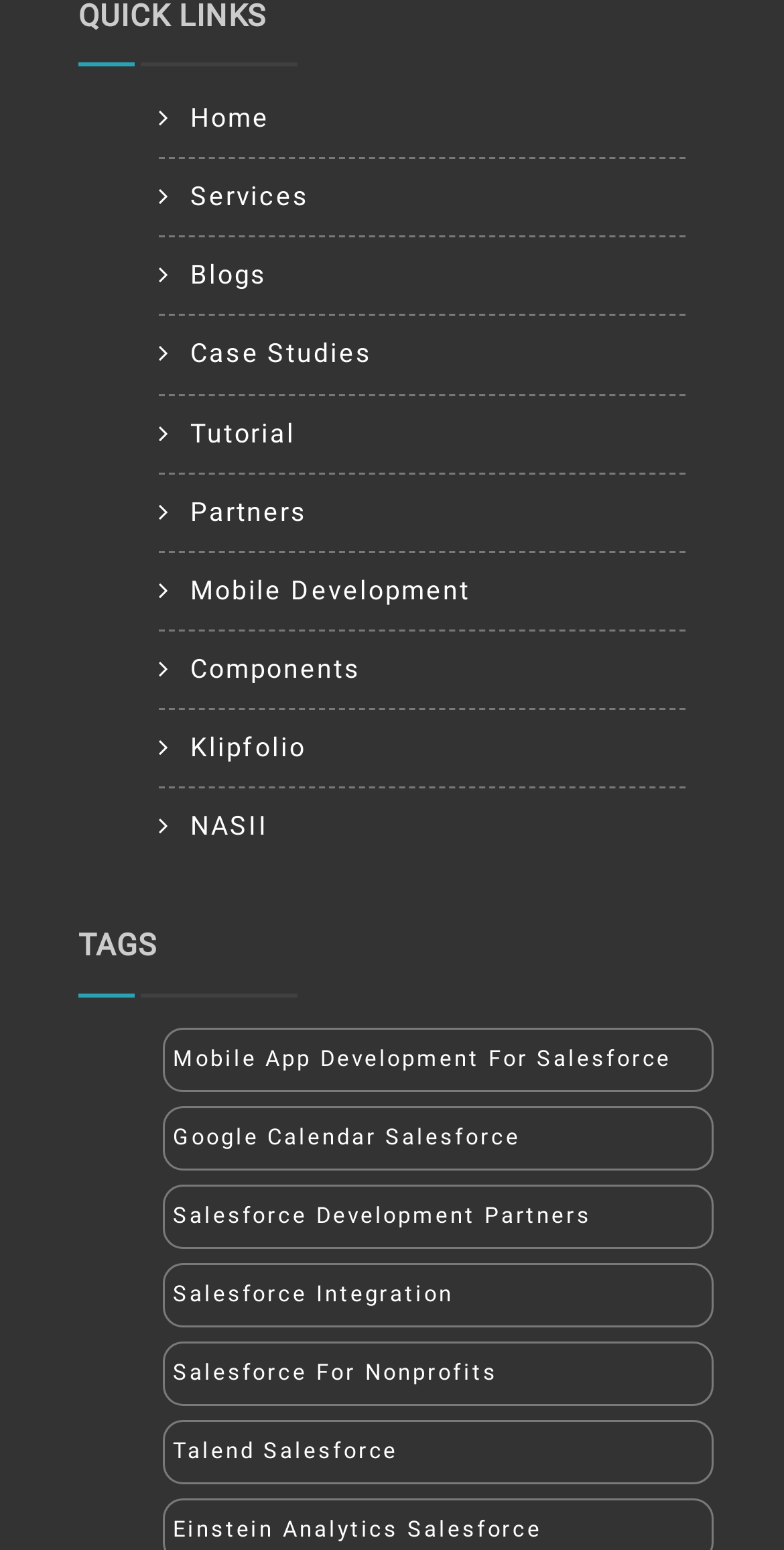Answer the question with a brief word or phrase:
What is the topic of the first link under 'TAGS'?

Mobile App Development